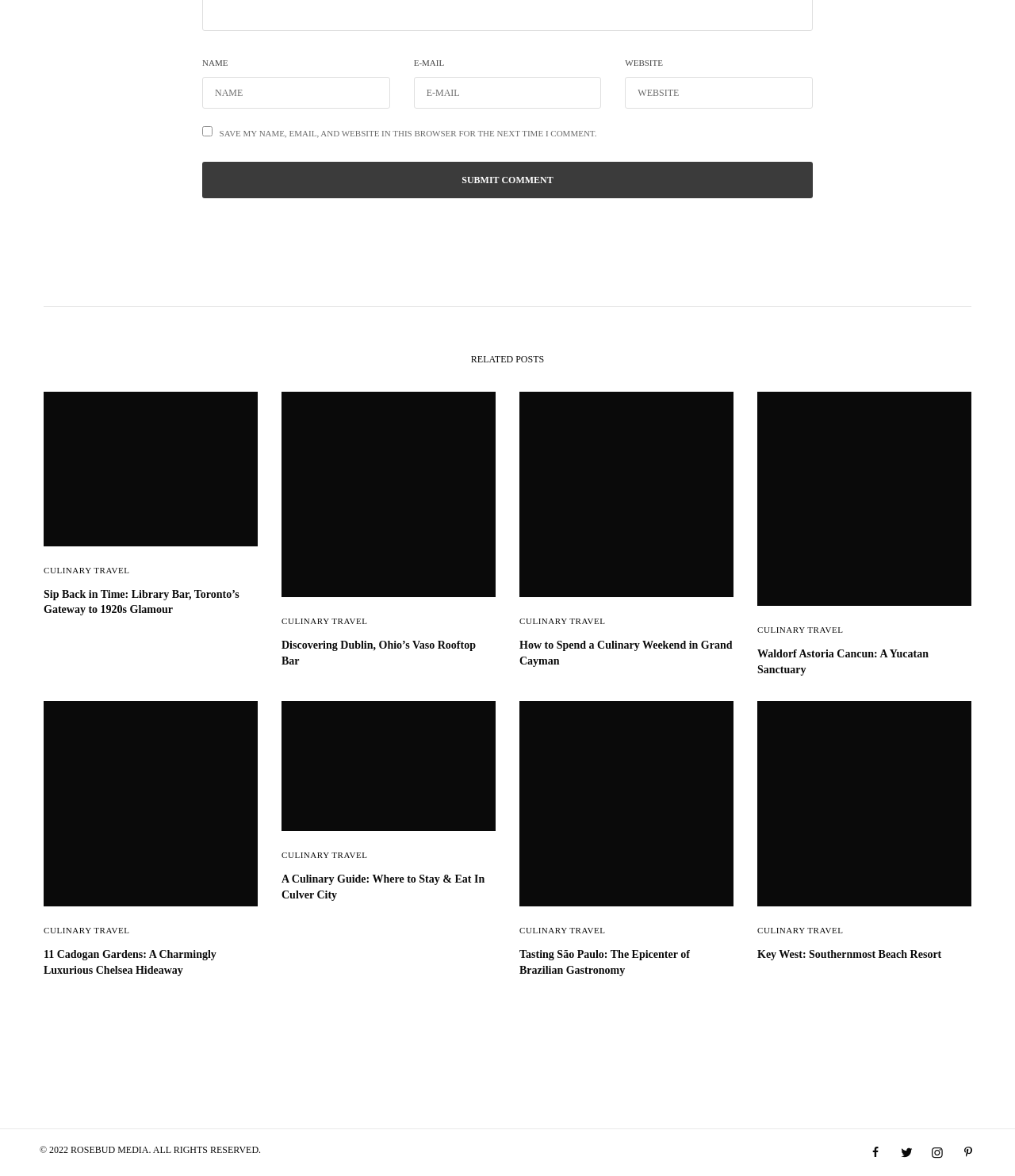Identify the bounding box coordinates of the clickable region to carry out the given instruction: "Submit a comment".

[0.199, 0.138, 0.801, 0.169]